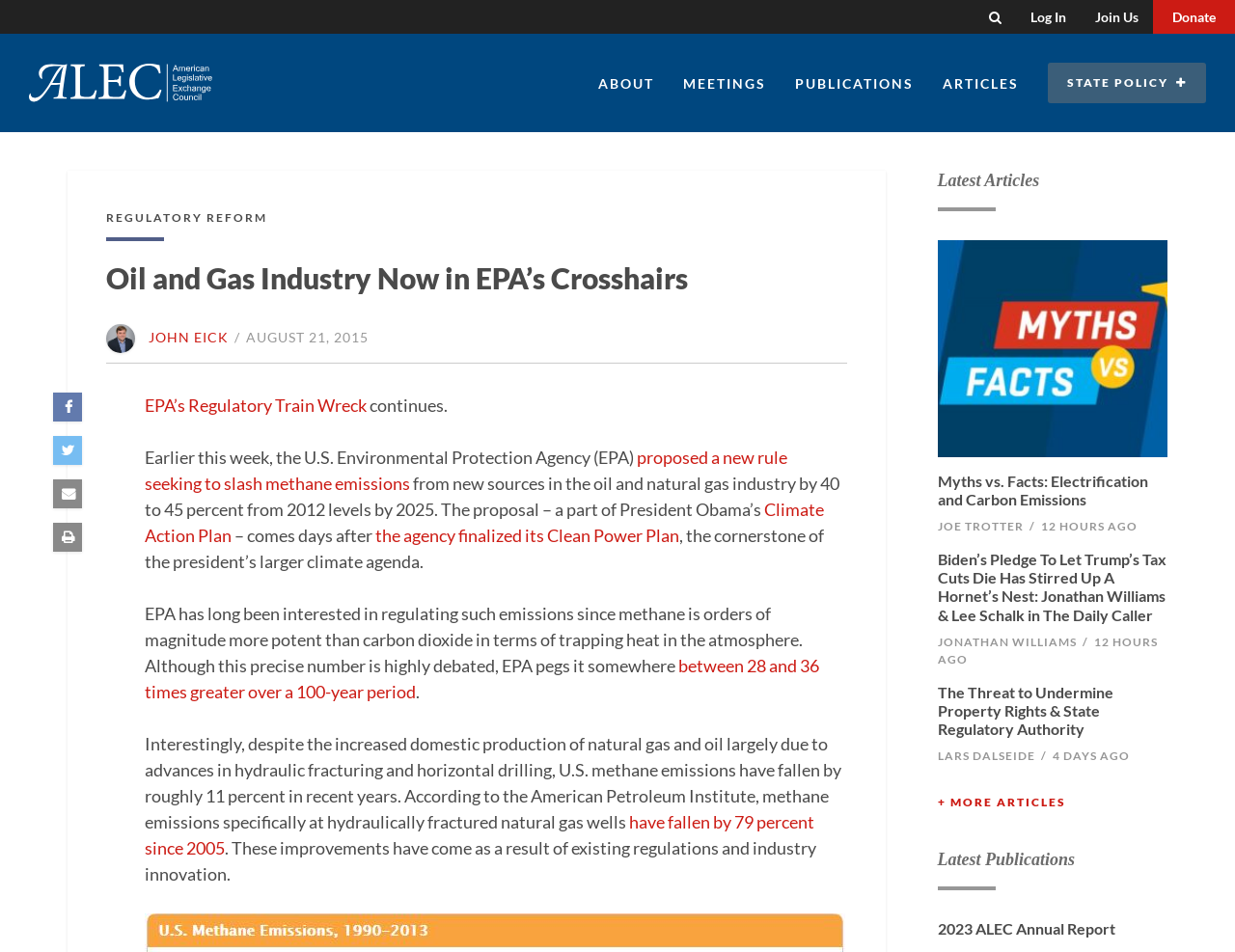Please answer the following question as detailed as possible based on the image: 
What is the category of the webpage?

The category of the webpage can be inferred from the content and topics discussed on the webpage, which appear to be related to politics and government policy.